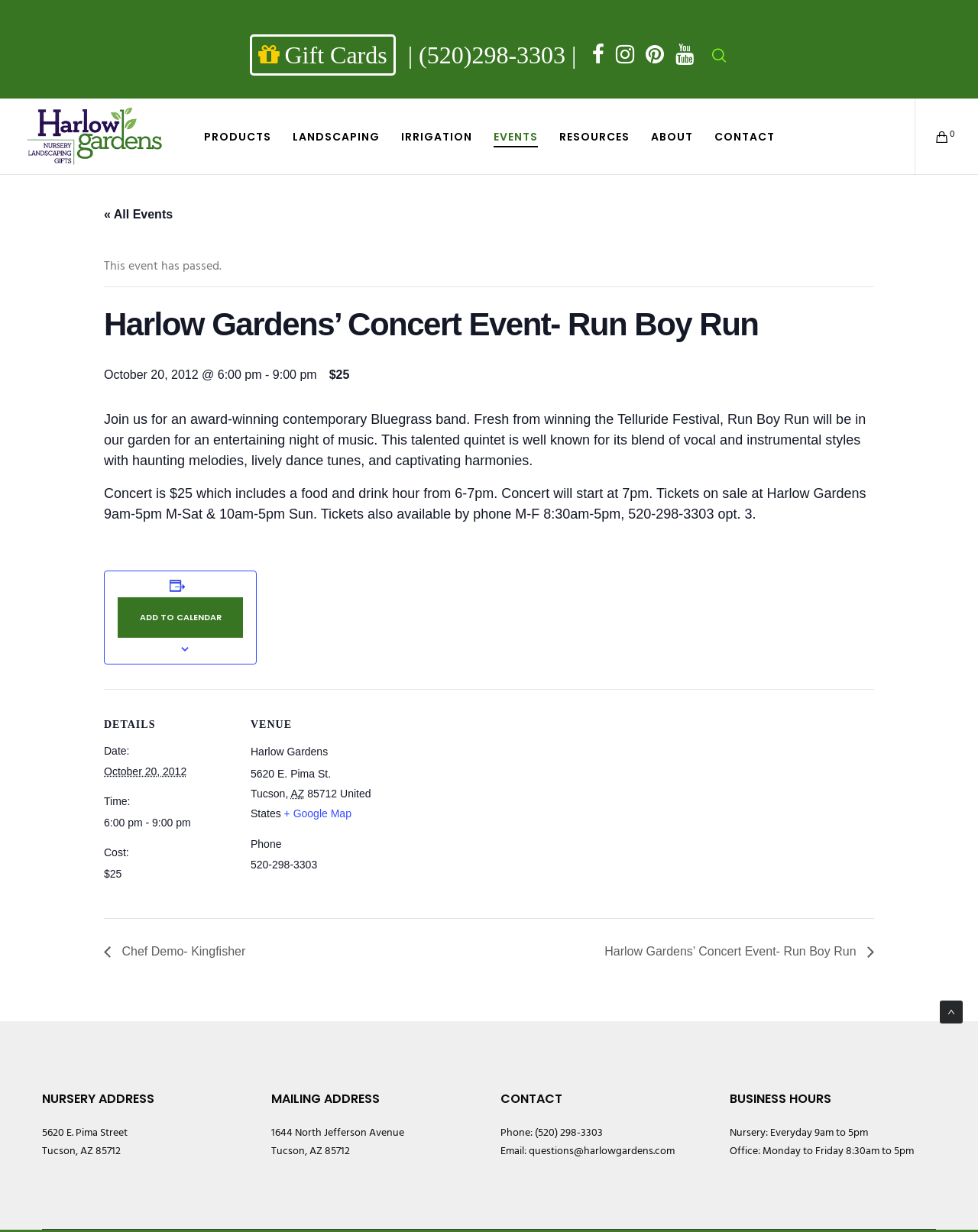Identify the bounding box coordinates of the region I need to click to complete this instruction: "Call the phone number".

[0.417, 0.036, 0.589, 0.053]